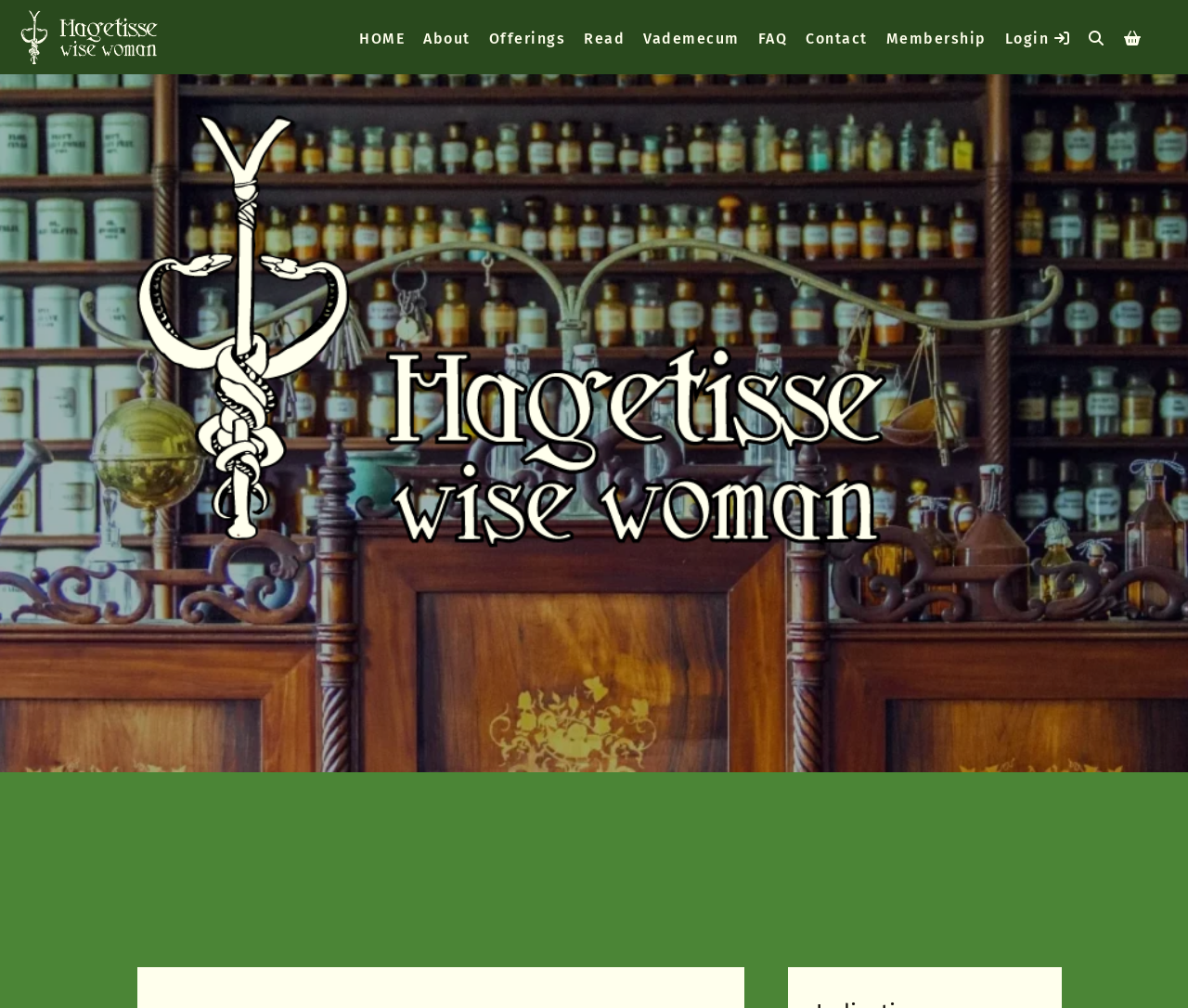Answer in one word or a short phrase: 
What is the logo image located?

Top left